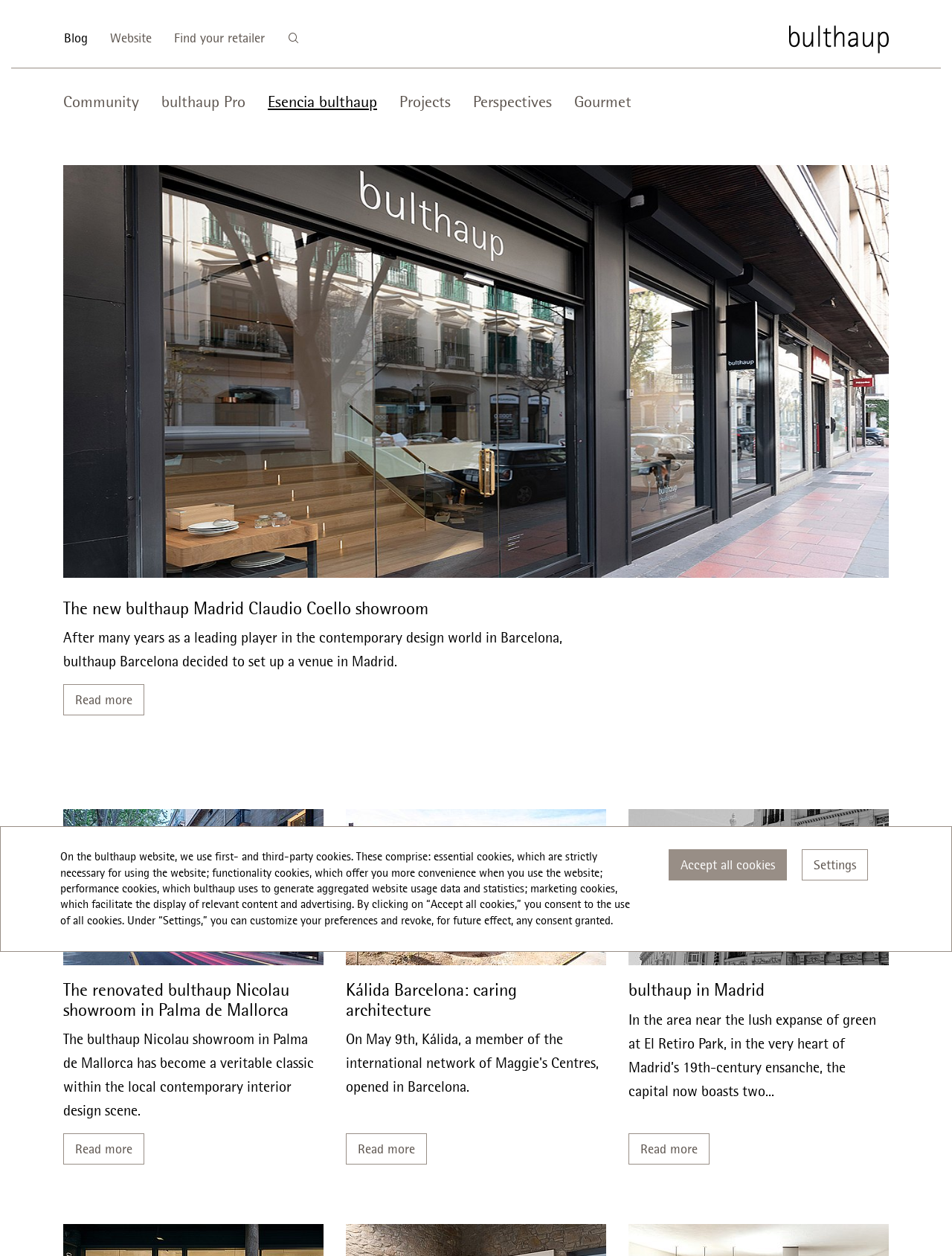Please answer the following query using a single word or phrase: 
How many links are there in the top navigation bar?

4